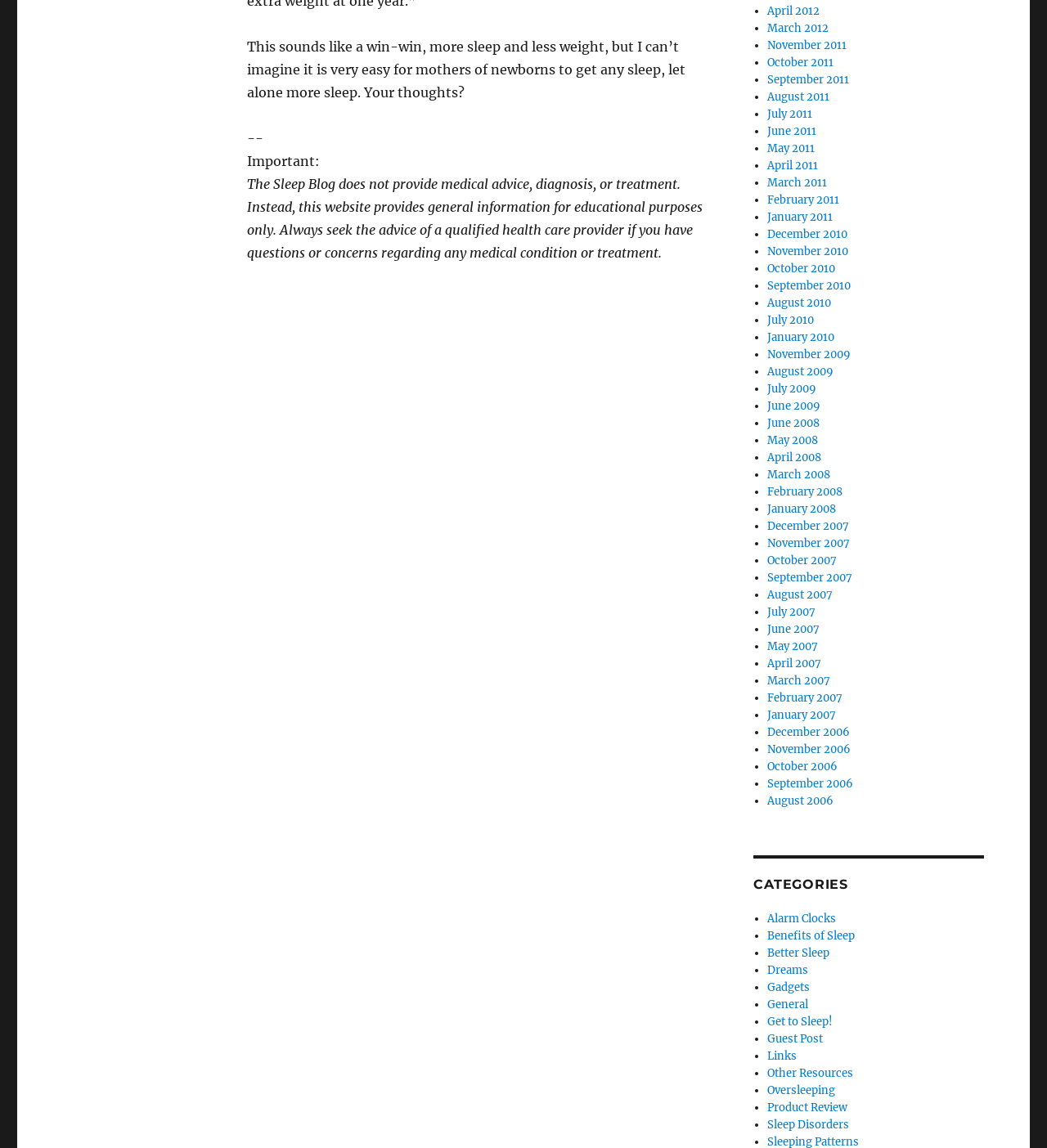Determine the bounding box coordinates for the UI element matching this description: "October 2010".

[0.733, 0.228, 0.797, 0.24]